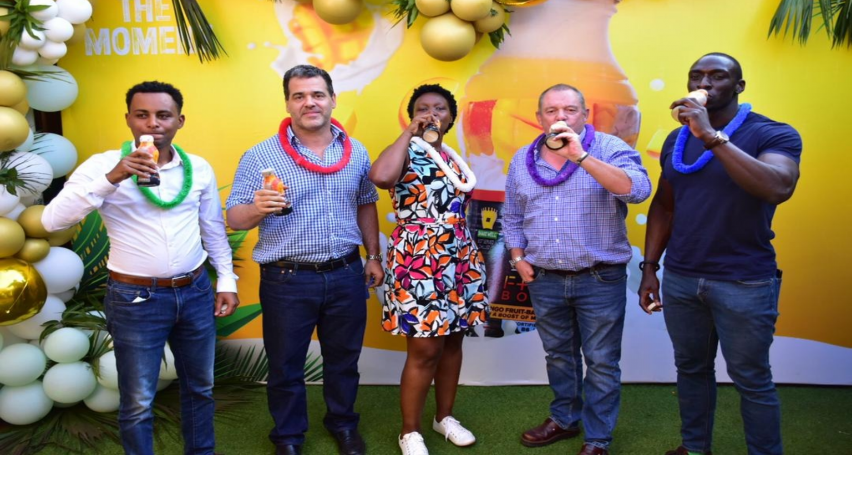Give a short answer using one word or phrase for the question:
How many individuals are participating in the event?

Five